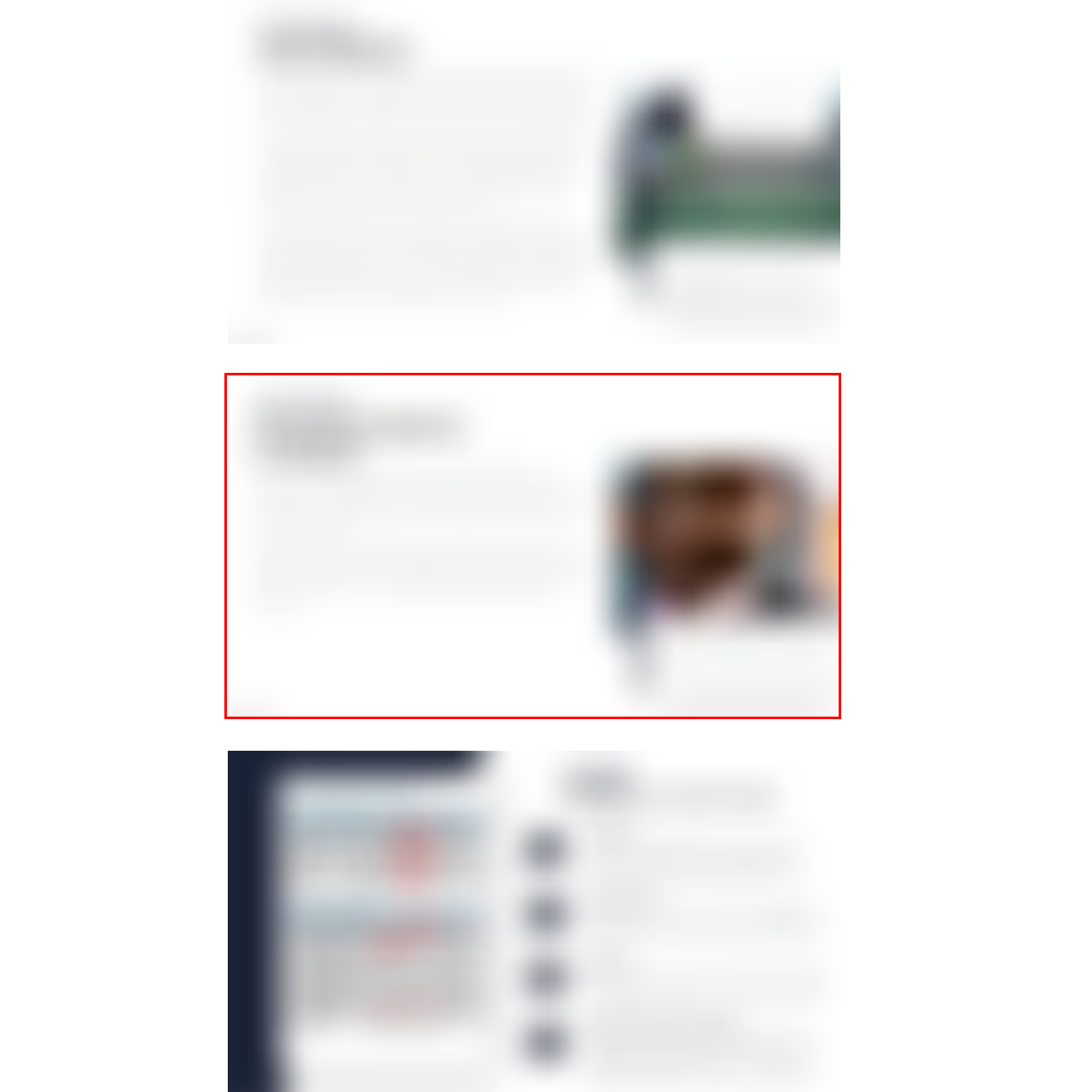Direct your gaze to the image circumscribed by the red boundary and deliver a thorough answer to the following question, drawing from the image's details: 
What is the purpose of the textual content?

The textual content accompanying the image seems to provide context or information related to the presentation or topic at hand, which is crucial for clarity and engagement in a presentation context.